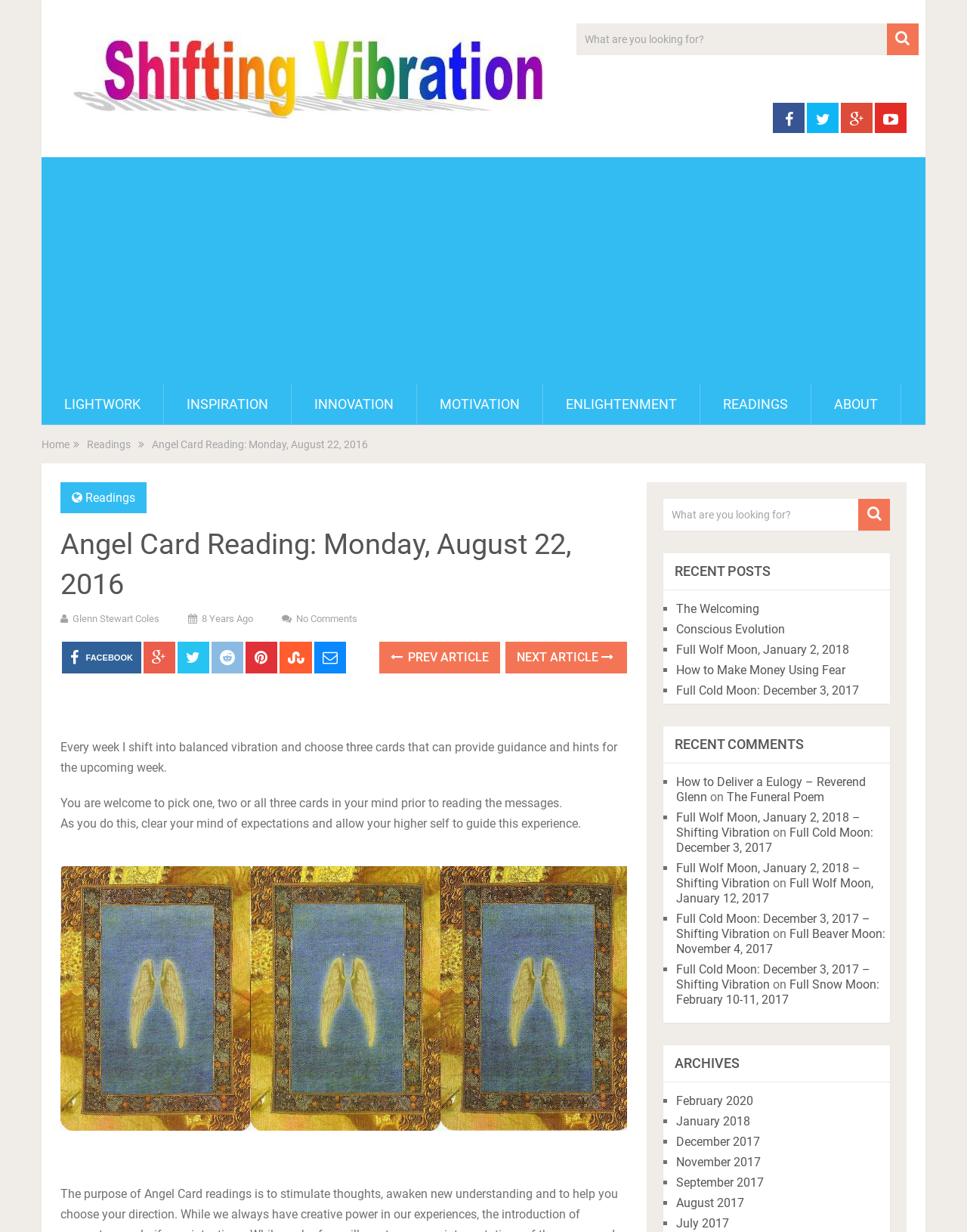Please identify the bounding box coordinates of the area I need to click to accomplish the following instruction: "Read the 'Angel Card Reading' article".

[0.157, 0.356, 0.38, 0.366]